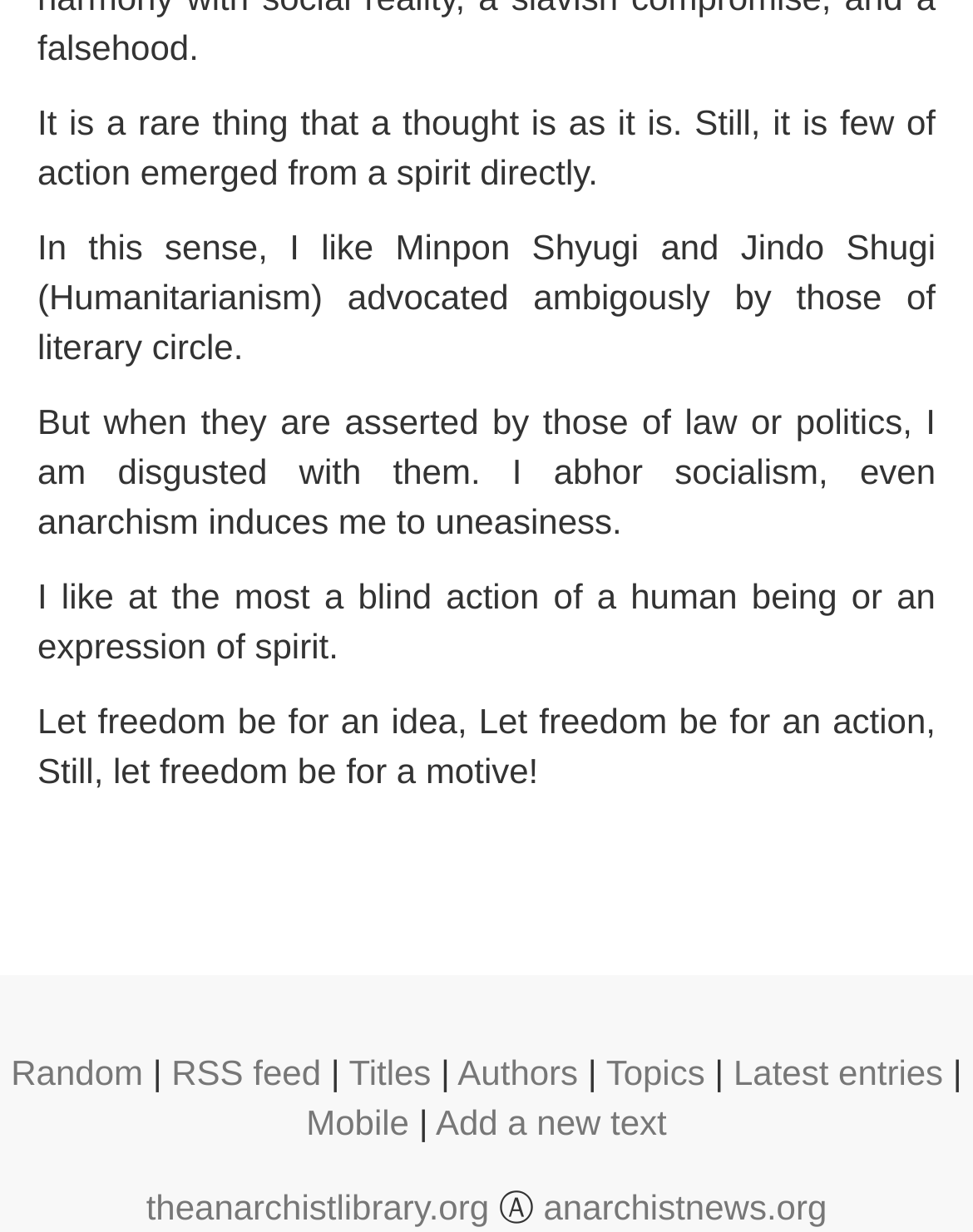How many links are there in the footer?
Provide a thorough and detailed answer to the question.

I counted the number of link elements in the footer section, which are 'Random', 'RSS feed', 'Titles', 'Authors', 'Topics', 'Latest entries', 'Mobile', 'Add a new text', and two links to external websites.